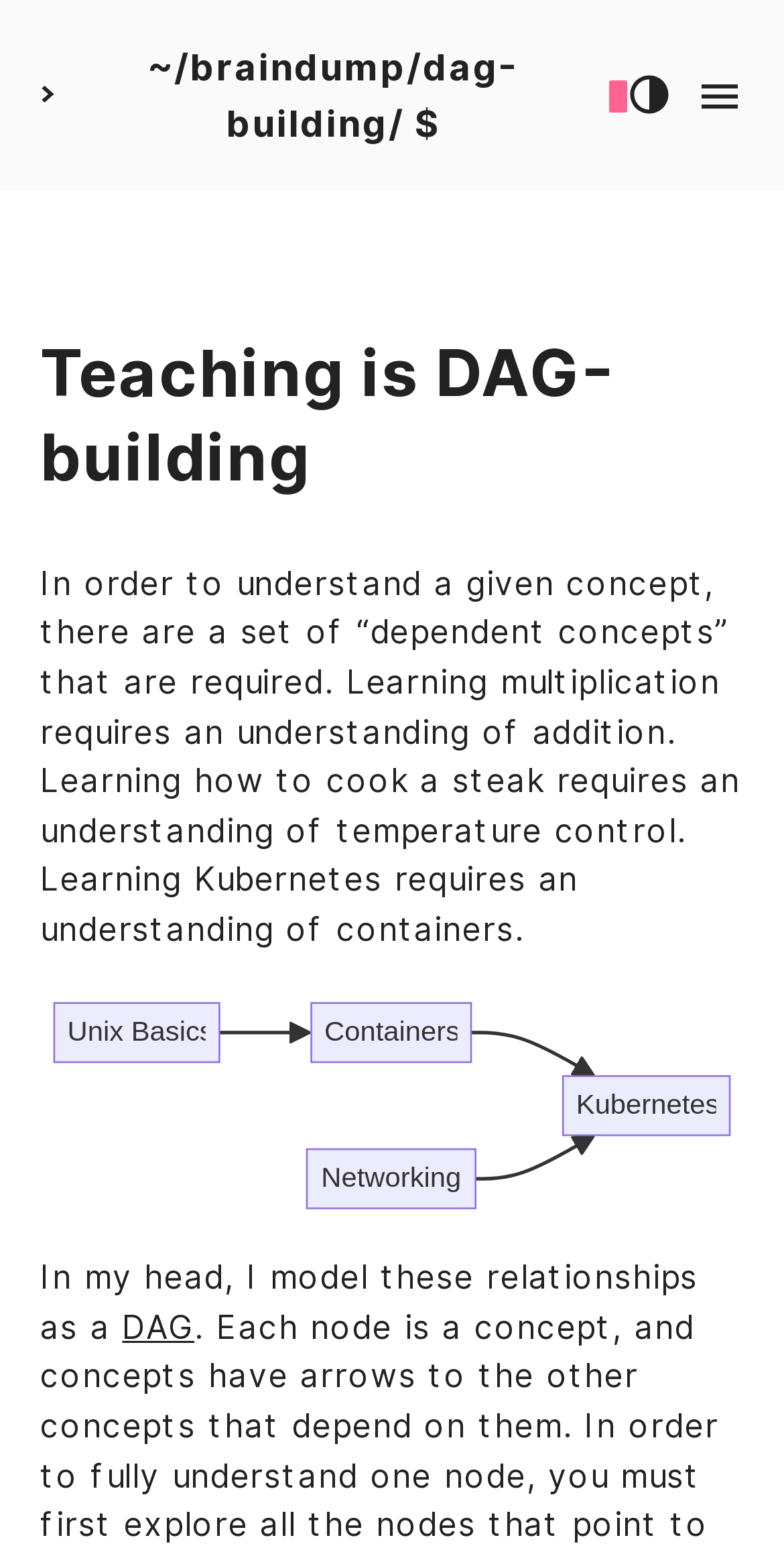Identify the bounding box of the UI element that matches this description: "DAG".

[0.156, 0.84, 0.248, 0.864]